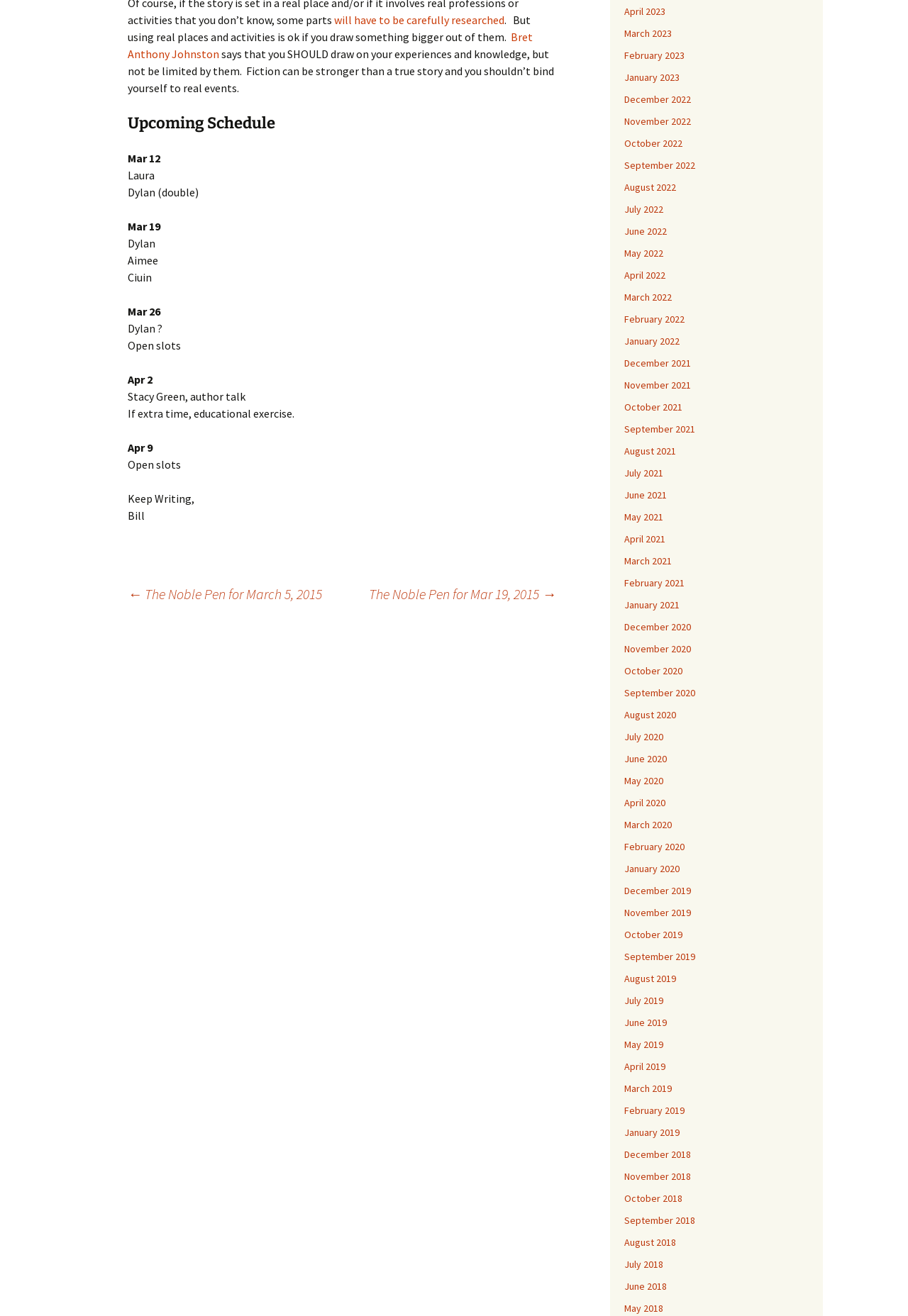Identify the bounding box coordinates of the clickable region necessary to fulfill the following instruction: "Click the link to view the author talk by Stacy Green on Apr 2". The bounding box coordinates should be four float numbers between 0 and 1, i.e., [left, top, right, bottom].

[0.141, 0.296, 0.27, 0.307]